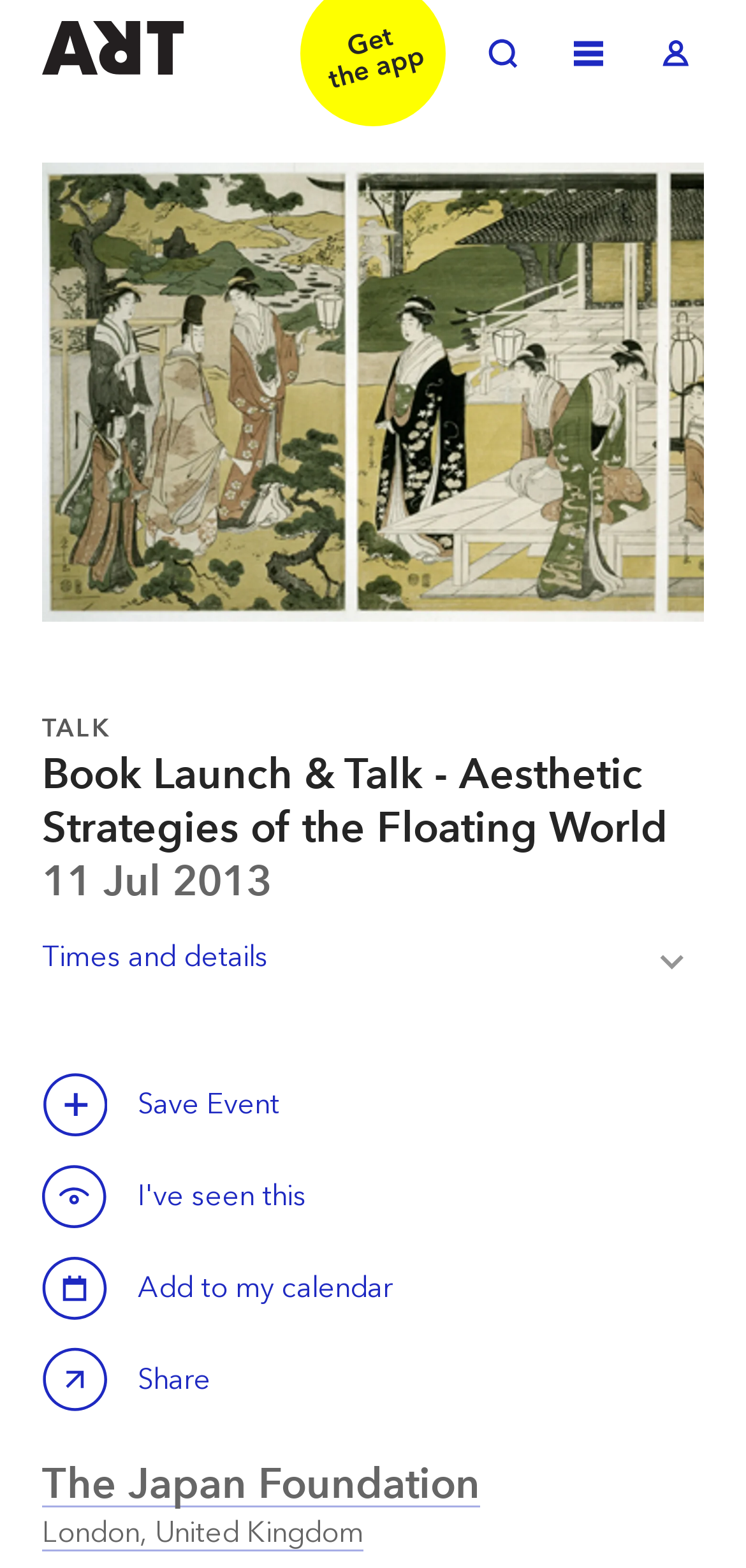Can you give a comprehensive explanation to the question given the content of the image?
Where is the event located?

The event location is specified as 'London, United Kingdom' which is mentioned at the bottom of the page.